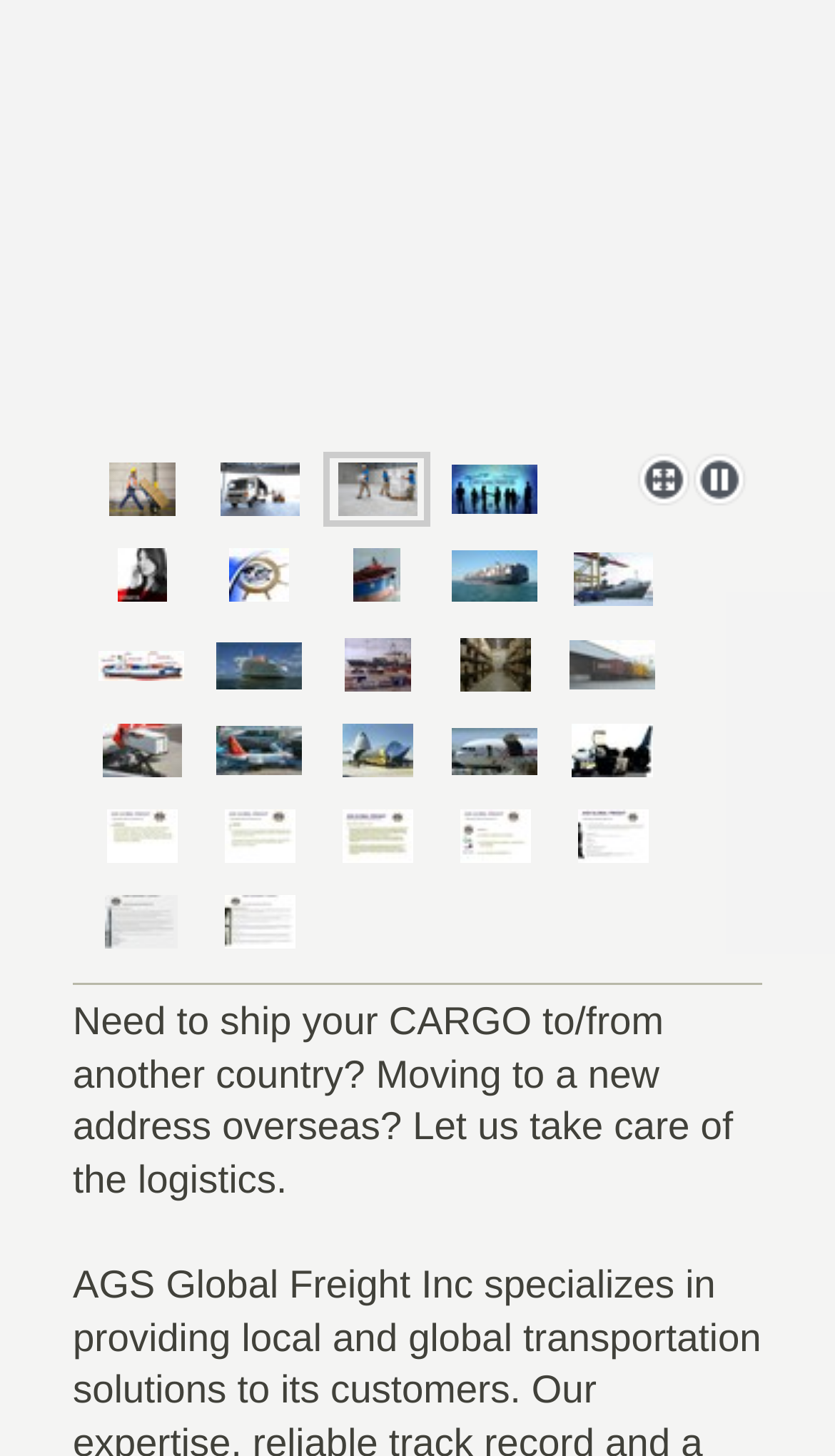Please determine the bounding box coordinates of the area that needs to be clicked to complete this task: 'Click on Pickup and Deliveries'. The coordinates must be four float numbers between 0 and 1, formatted as [left, top, right, bottom].

[0.129, 0.318, 0.209, 0.355]